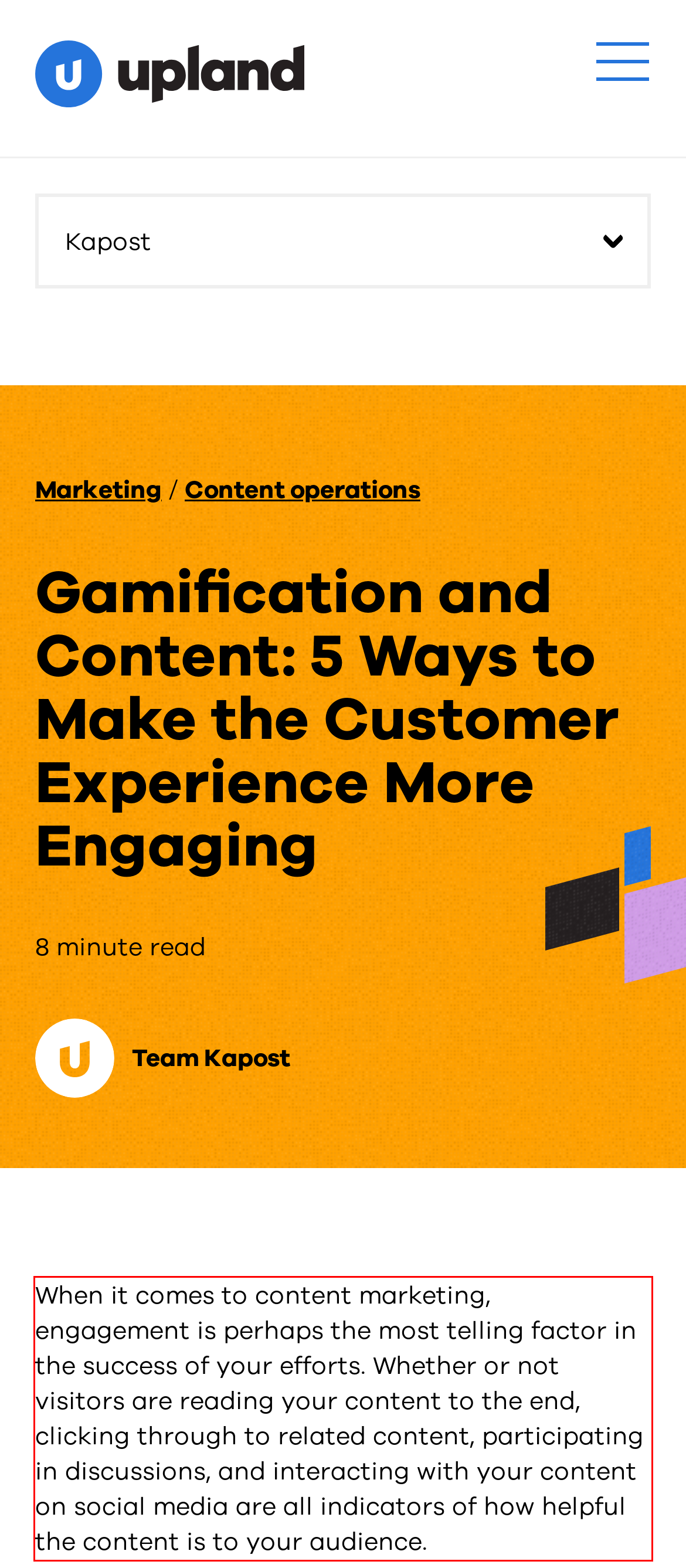Given a screenshot of a webpage, identify the red bounding box and perform OCR to recognize the text within that box.

When it comes to content marketing, engagement is perhaps the most telling factor in the success of your efforts. Whether or not visitors are reading your content to the end, clicking through to related content, participating in discussions, and interacting with your content on social media are all indicators of how helpful the content is to your audience.